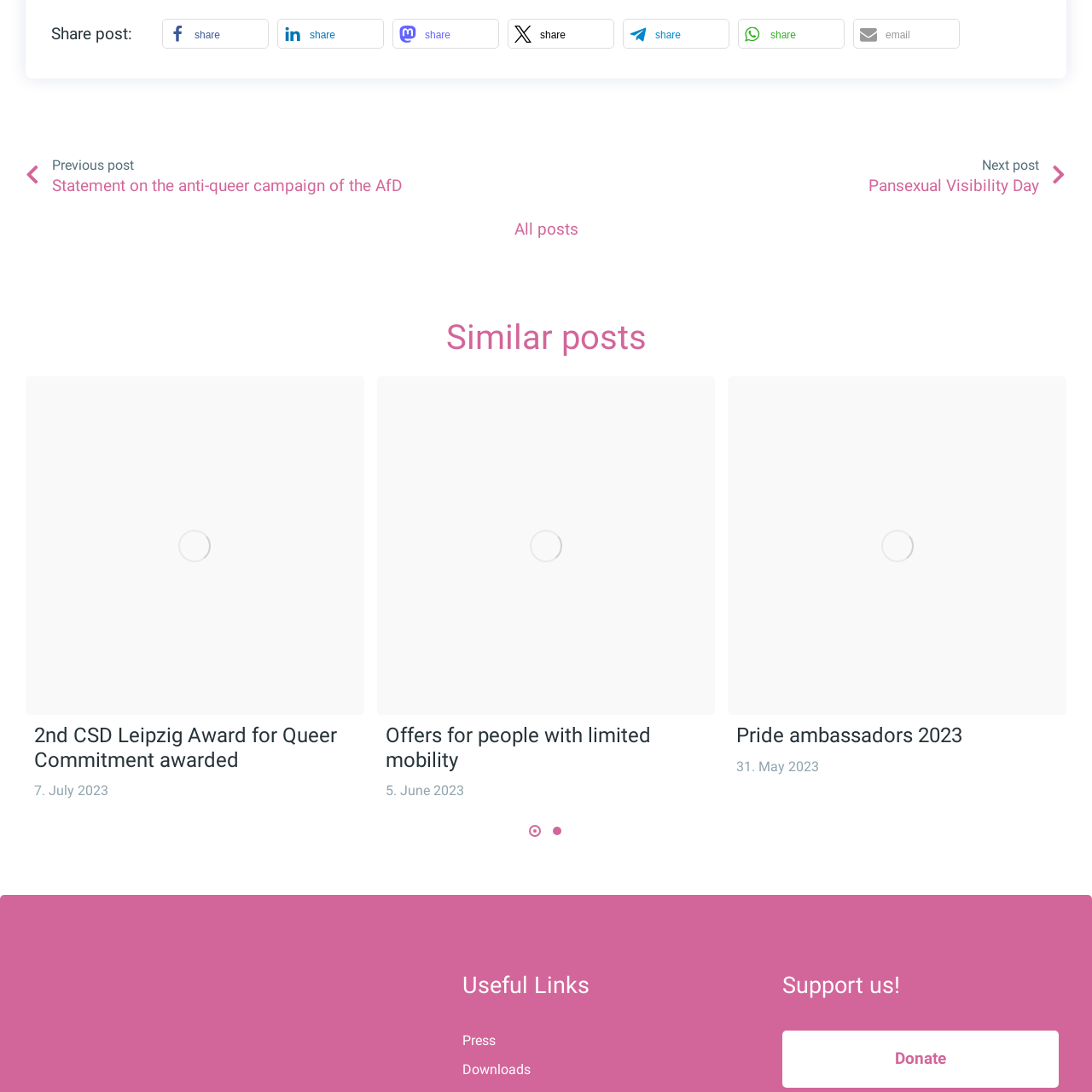Describe extensively the visual content inside the red marked area.

This image represents the logo or icon commonly associated with the "Post image" feature on social media platforms or content-sharing websites. The design is simple, featuring a minimalistic visual that typically symbolizes the action of uploading or sharing an image. It is utilized in contexts where users can click to add or share their own images or media content, promoting user interaction and participation. This functionality is crucial for enhancing engagement on posts, allowing individuals to express themselves visually alongside text-based content.